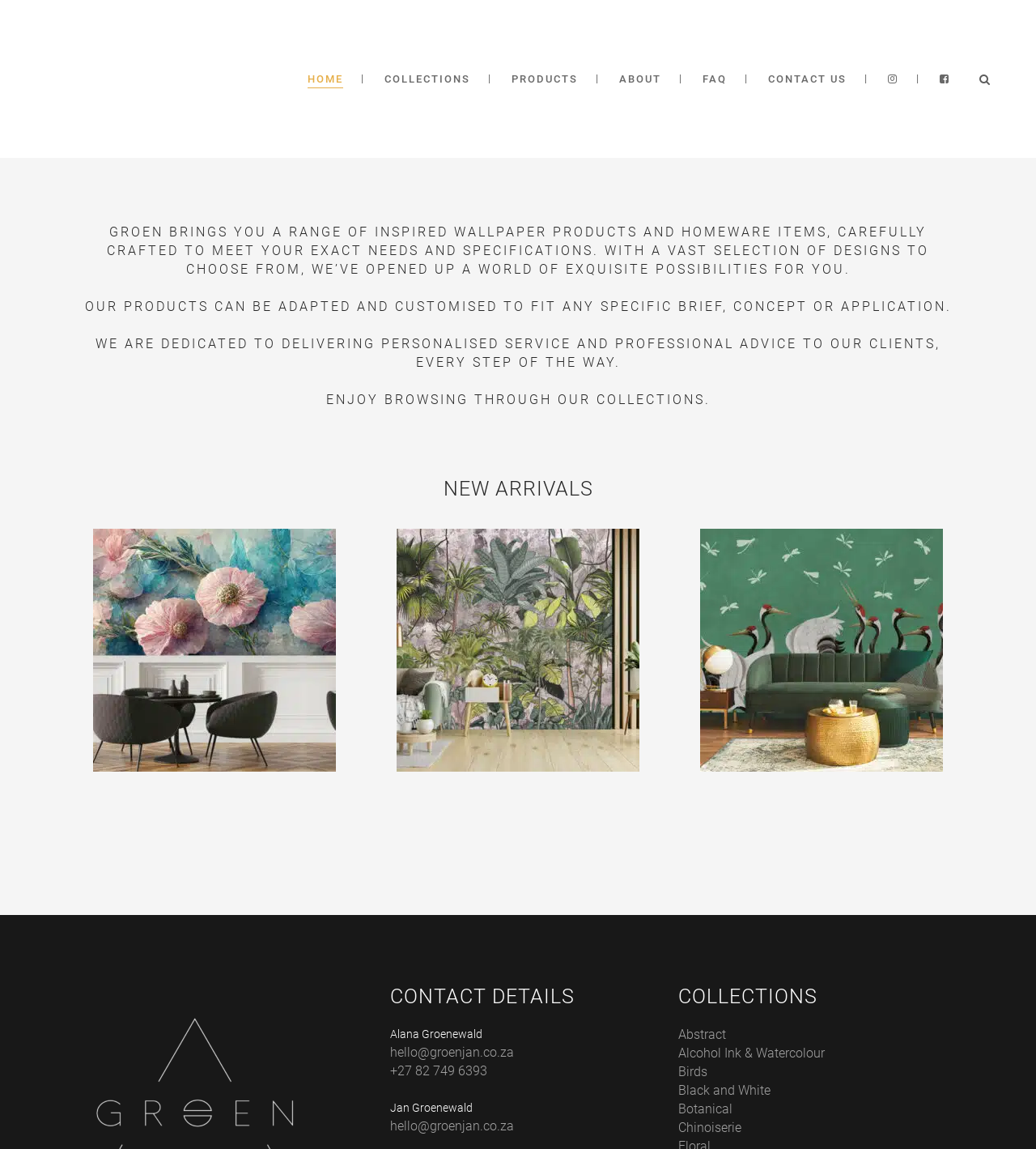How many links are there in the navigation menu?
Look at the image and answer the question with a single word or phrase.

7